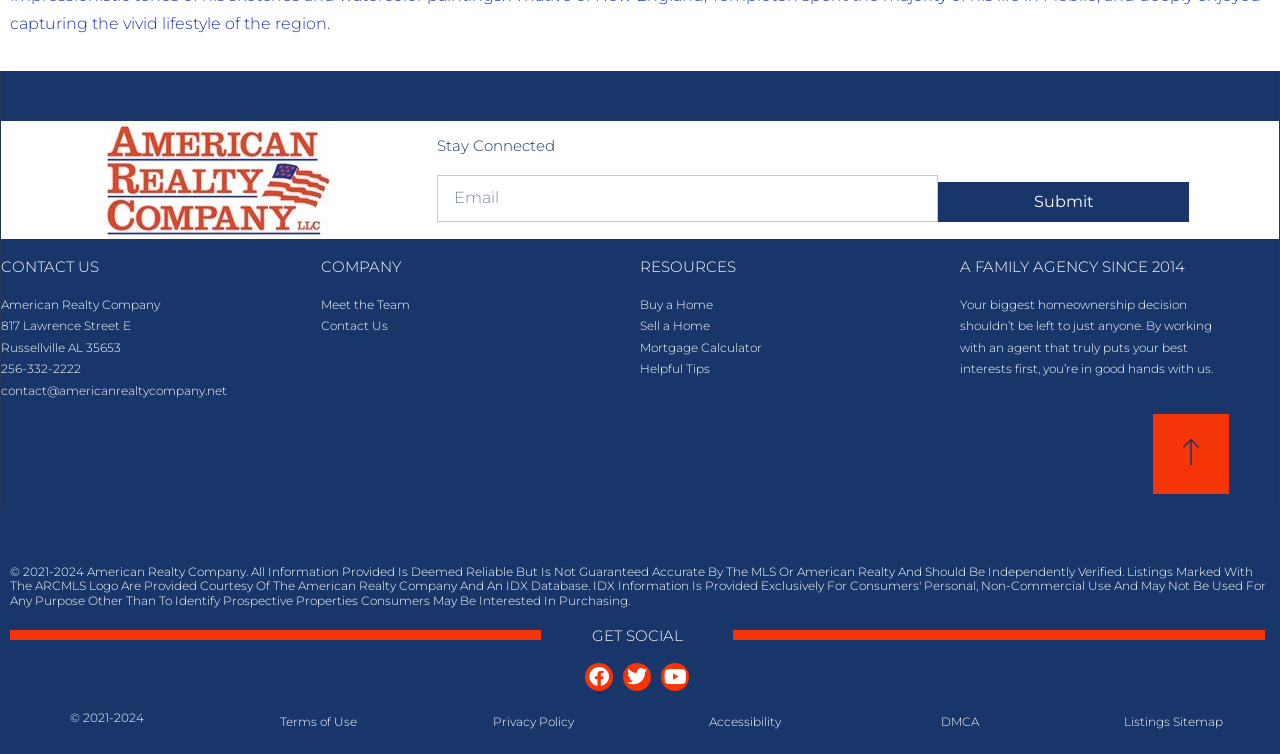What is the link to contact American Realty Company?
Using the information from the image, provide a comprehensive answer to the question.

I found a link element with the text 'contact@americanrealtycompany.net' which is likely the email address to contact American Realty Company.